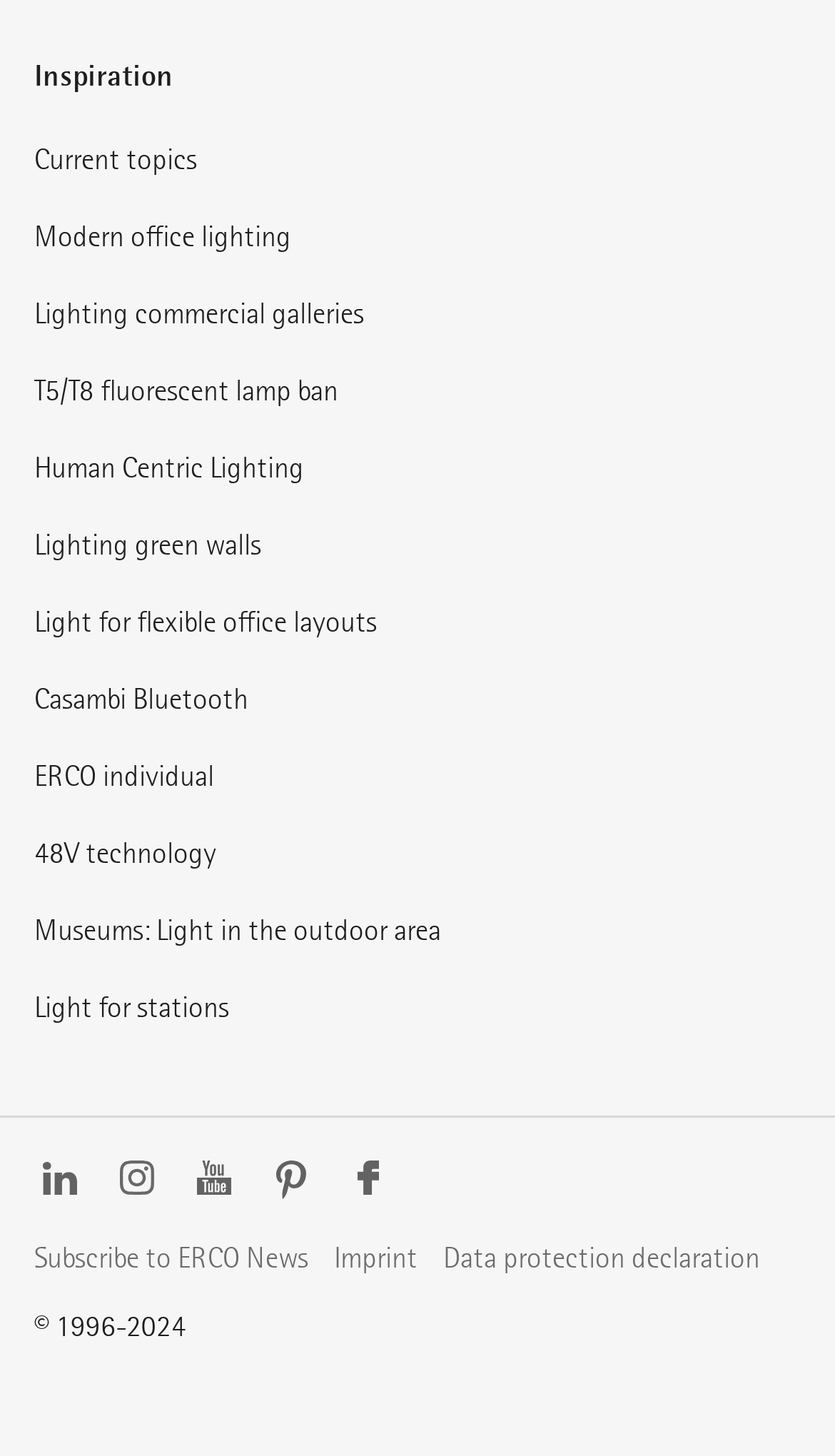Find the bounding box coordinates for the HTML element described as: "Lighting green walls". The coordinates should consist of four float values between 0 and 1, i.e., [left, top, right, bottom].

[0.041, 0.361, 0.313, 0.386]